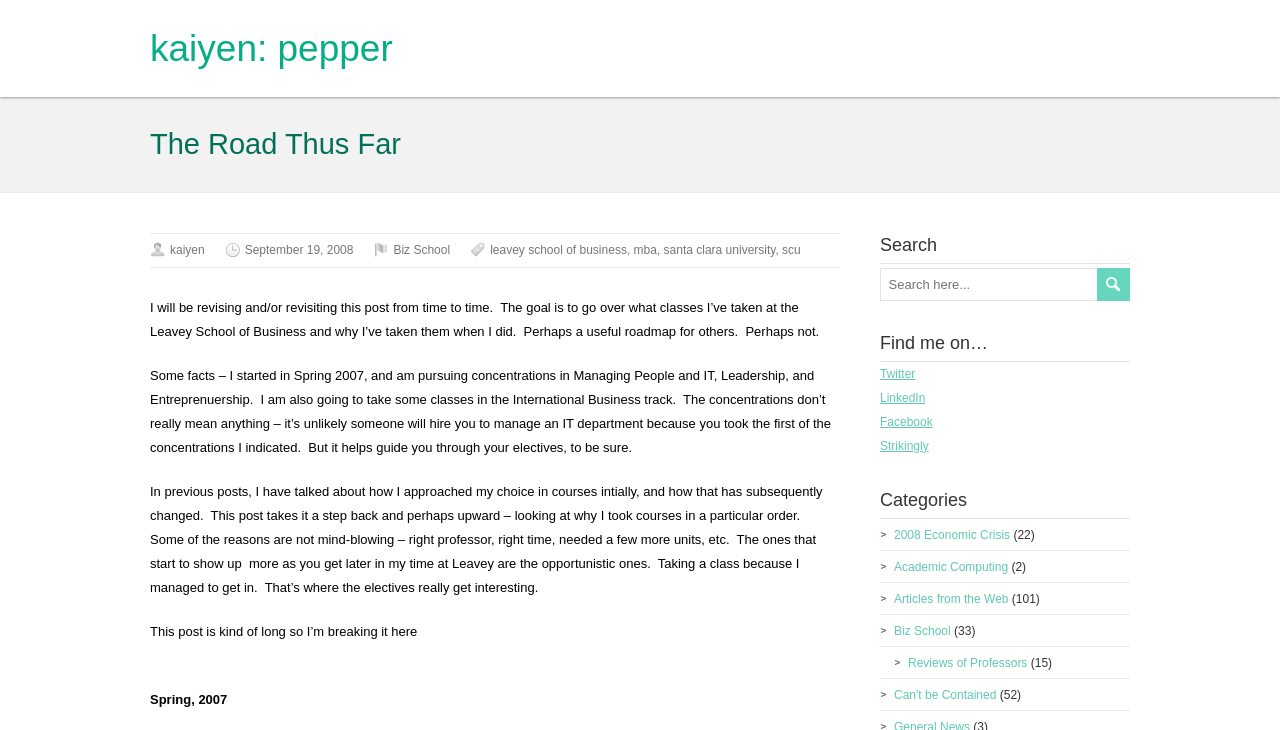Refer to the screenshot and give an in-depth answer to this question: What is the author's current academic pursuit?

The author is pursuing an MBA degree, as indicated by the link 'mba' in the webpage. This is further supported by the mention of 'Leavey School of Business' and 'Santa Clara University' in the text, which suggests that the author is a student at the university.